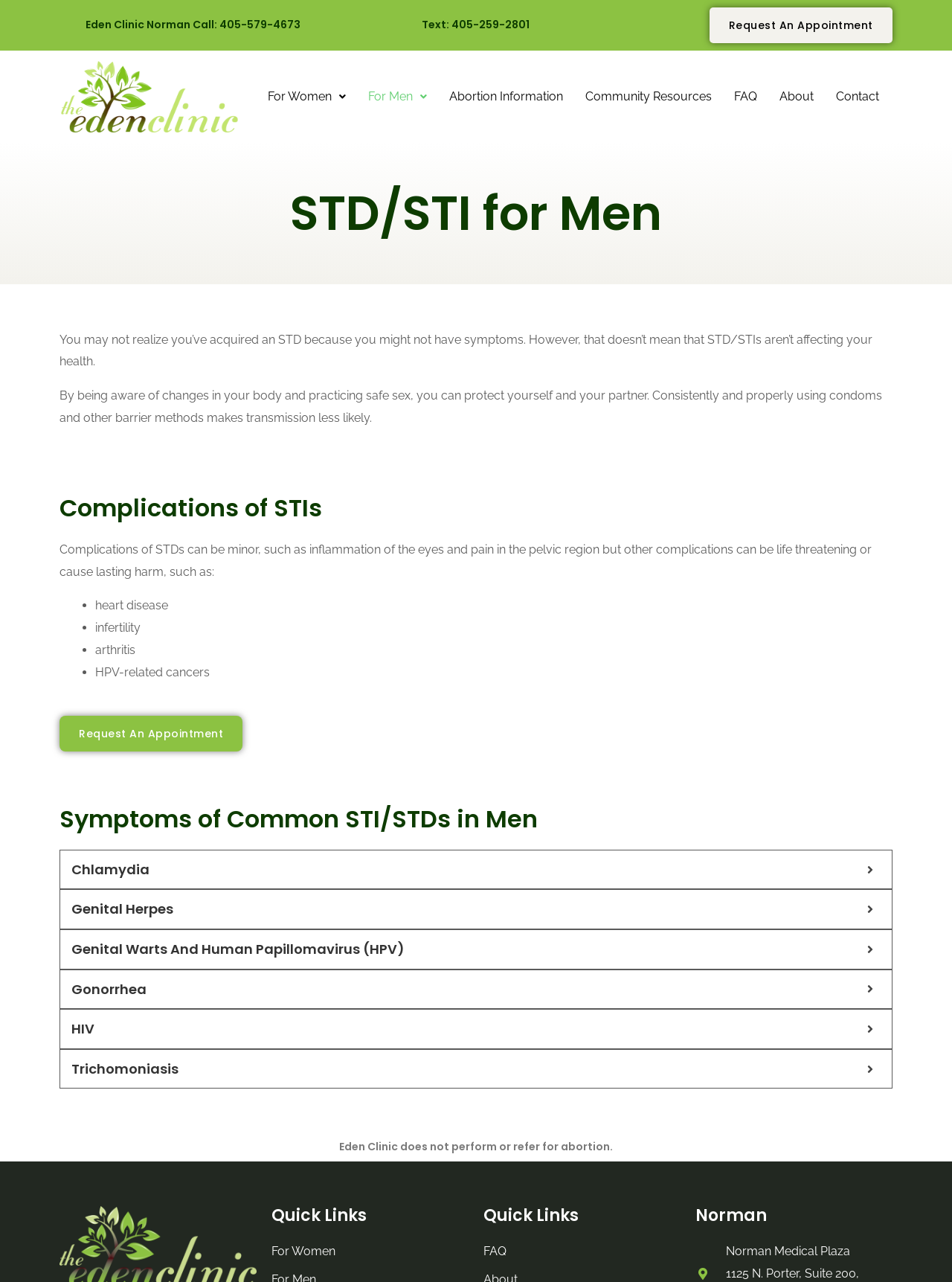Identify the bounding box coordinates of the area that should be clicked in order to complete the given instruction: "Get information about Gonorrhea". The bounding box coordinates should be four float numbers between 0 and 1, i.e., [left, top, right, bottom].

[0.062, 0.756, 0.938, 0.787]